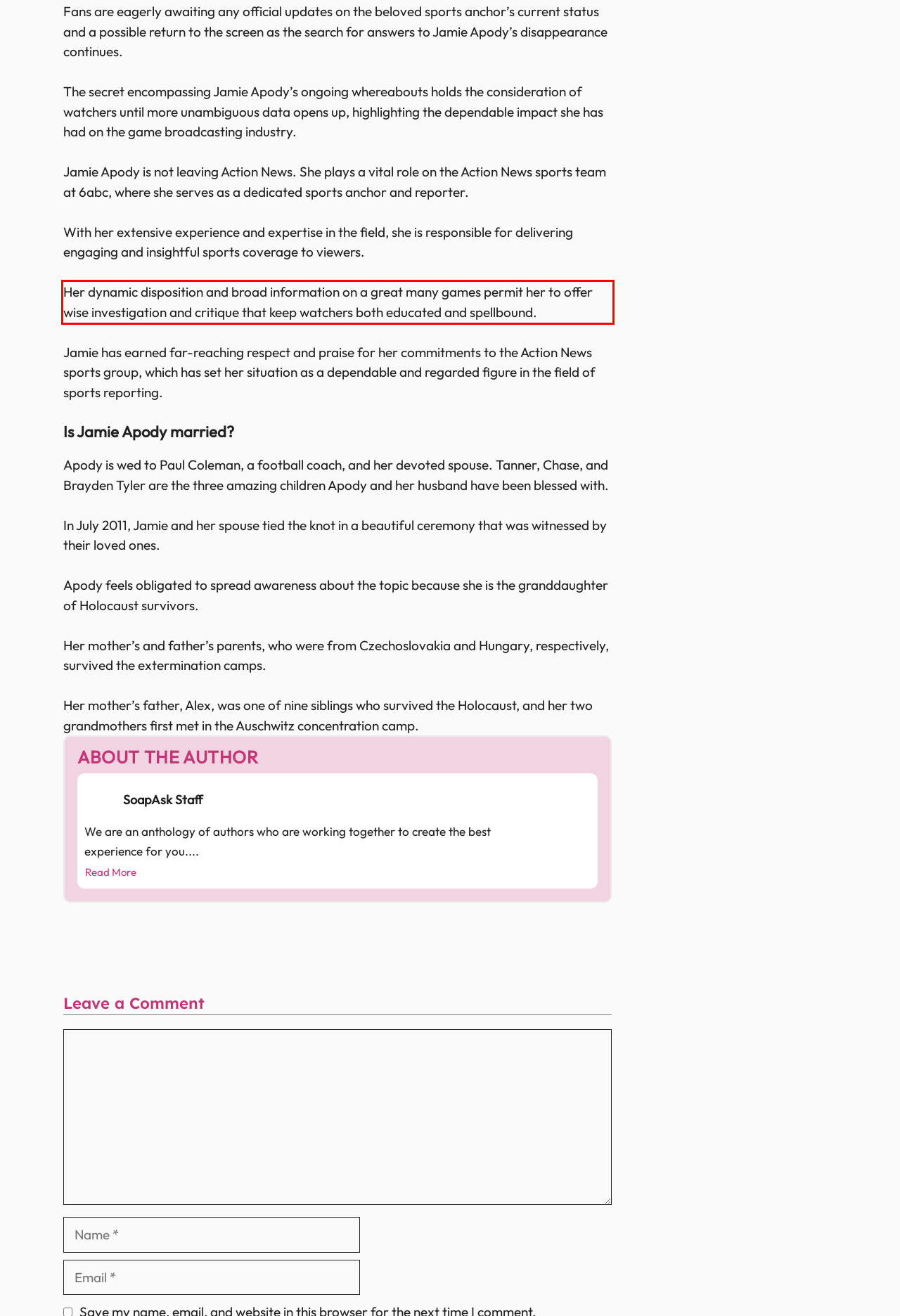Analyze the screenshot of the webpage that features a red bounding box and recognize the text content enclosed within this red bounding box.

Her dynamic disposition and broad information on a great many games permit her to offer wise investigation and critique that keep watchers both educated and spellbound.